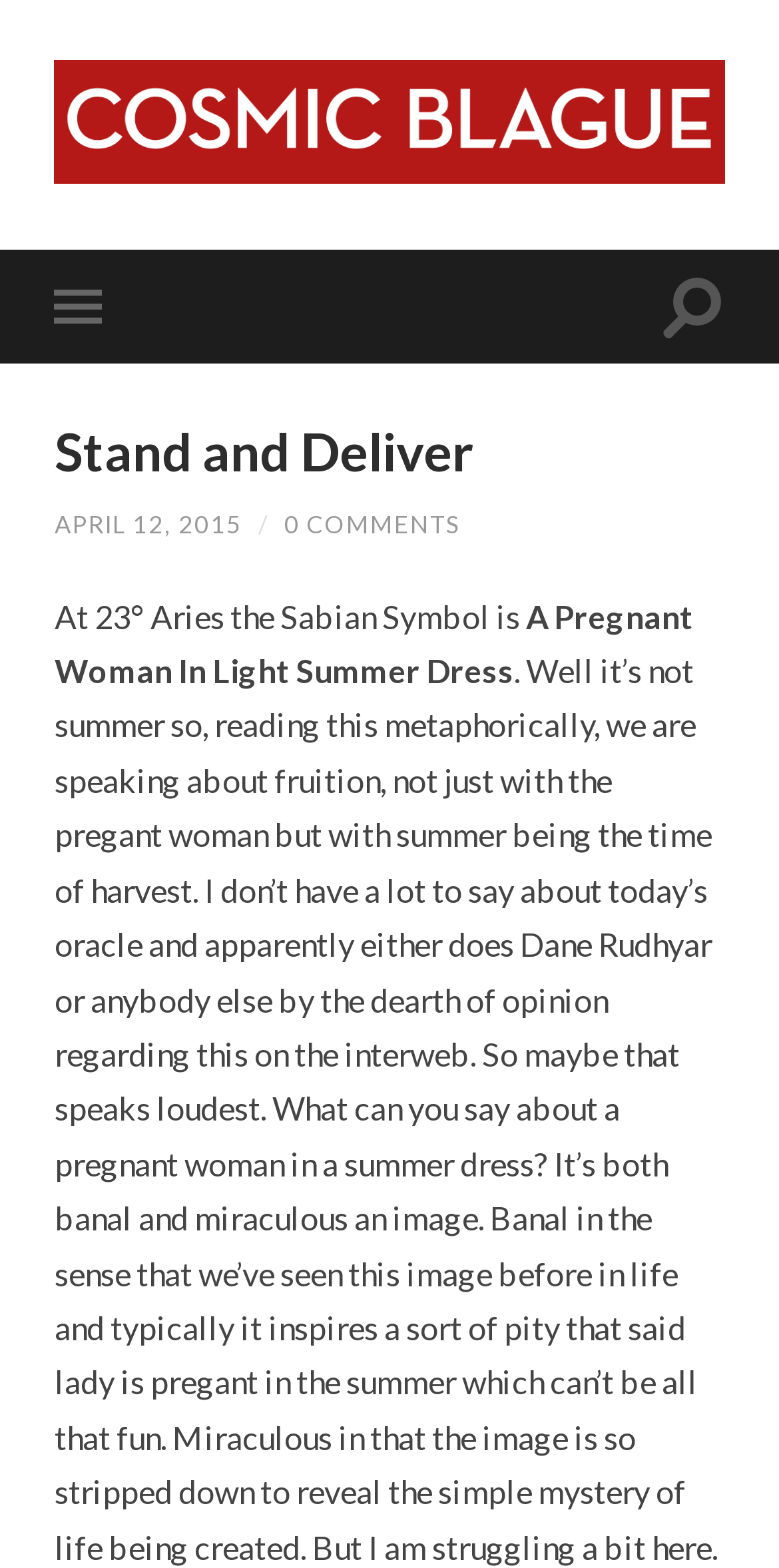Please determine the bounding box coordinates, formatted as (top-left x, top-left y, bottom-right x, bottom-right y), with all values as floating point numbers between 0 and 1. Identify the bounding box of the region described as: 0 Comments

[0.365, 0.324, 0.591, 0.344]